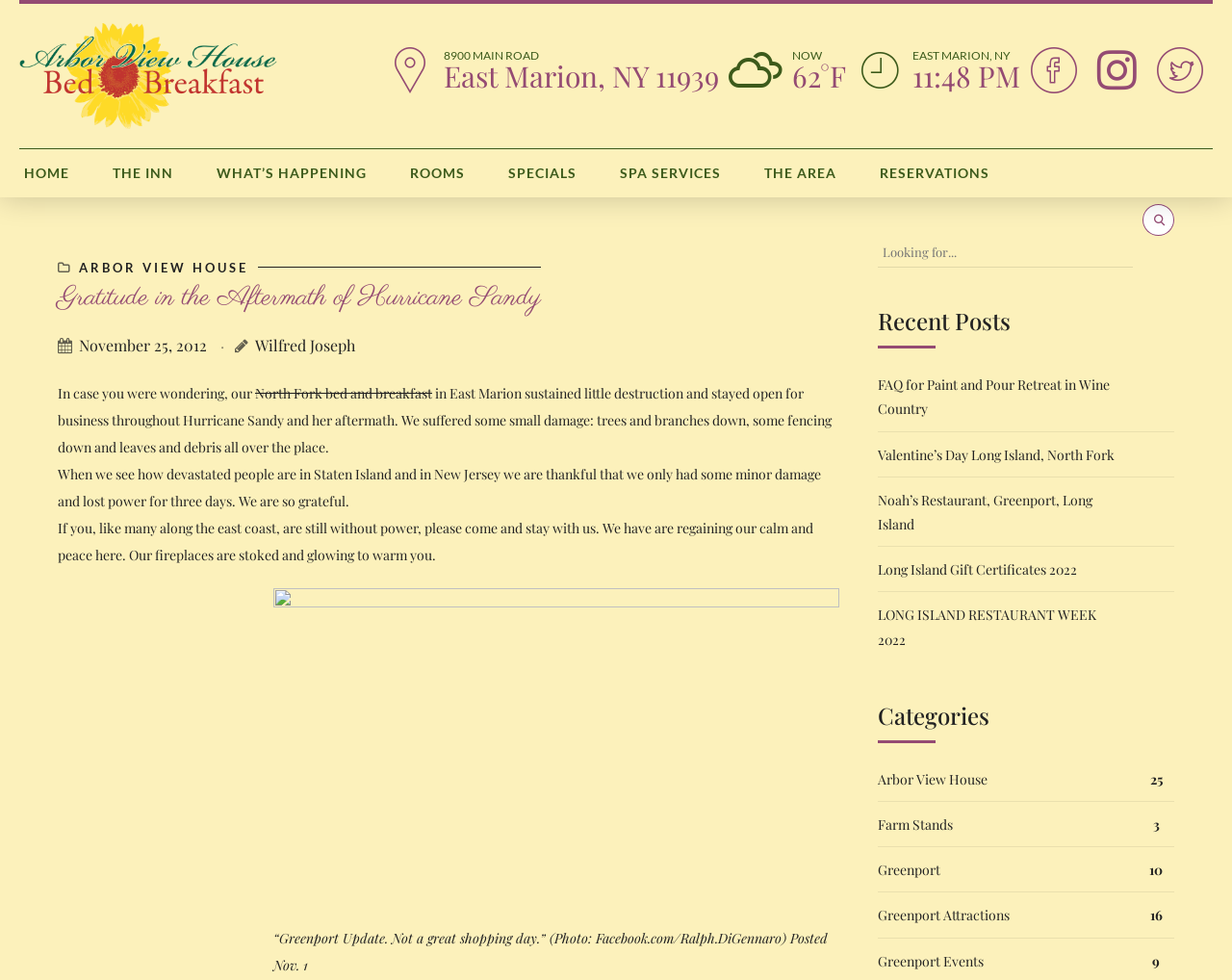Answer the question in a single word or phrase:
How many days was the power out?

three days